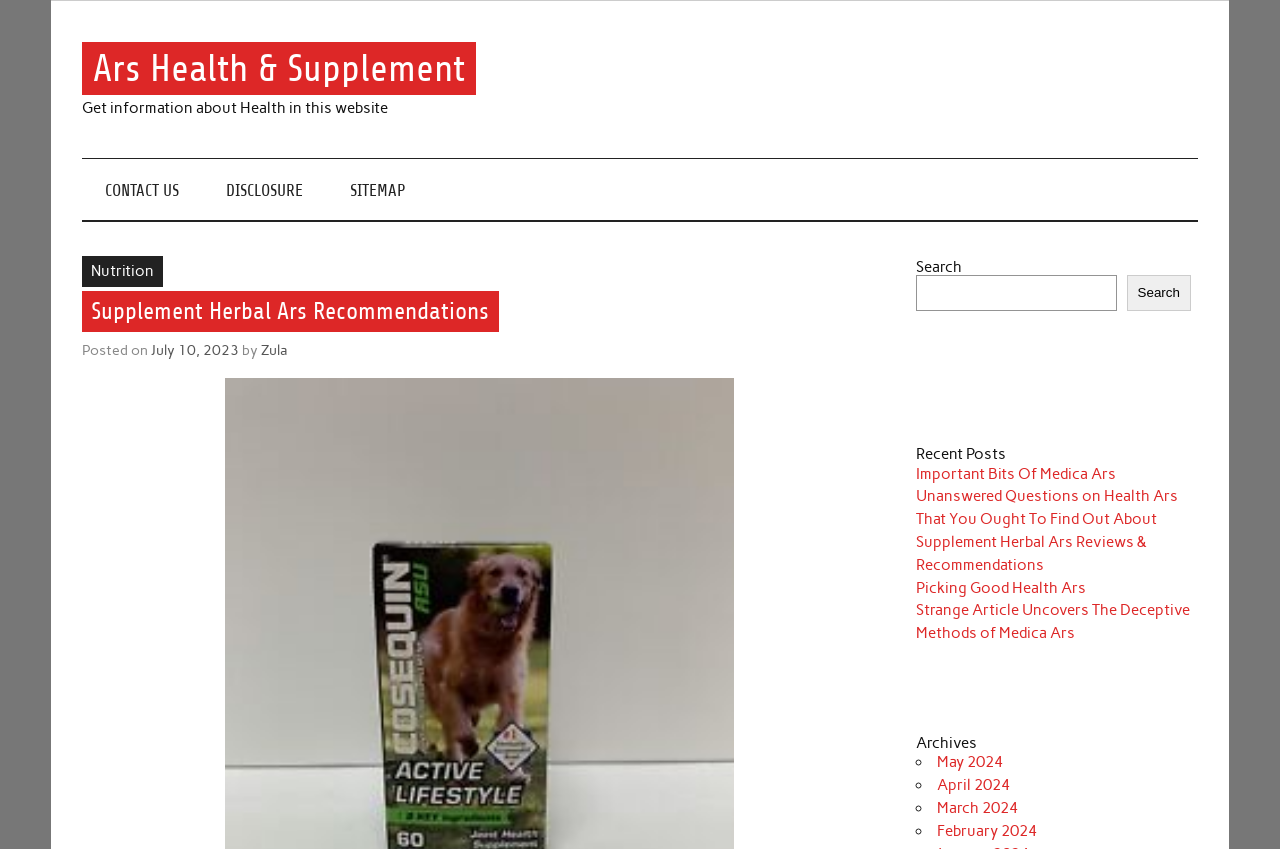Locate the bounding box coordinates of the clickable area to execute the instruction: "Go to the disclosure page". Provide the coordinates as four float numbers between 0 and 1, represented as [left, top, right, bottom].

[0.158, 0.187, 0.255, 0.259]